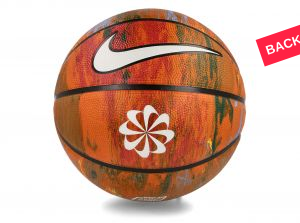Depict the image with a detailed narrative.

The image features the Nike Everyday Playground 8P Next Nature basketball, showcasing a vibrant orange design with unique patterns and textures. Prominently displayed is the iconic Nike swoosh logo, along with a stylized white flower emblem at the center of the ball. Emphasizing its availability, the image features a bold "BACK" label in bright red, indicating that this outdoor ball is back in stock. This basketball is designed for playground use, made from over 50% reused rubber, and features deep channels for improved ball control, making it the perfect choice for outdoor play and enthusiasts looking for both style and performance.